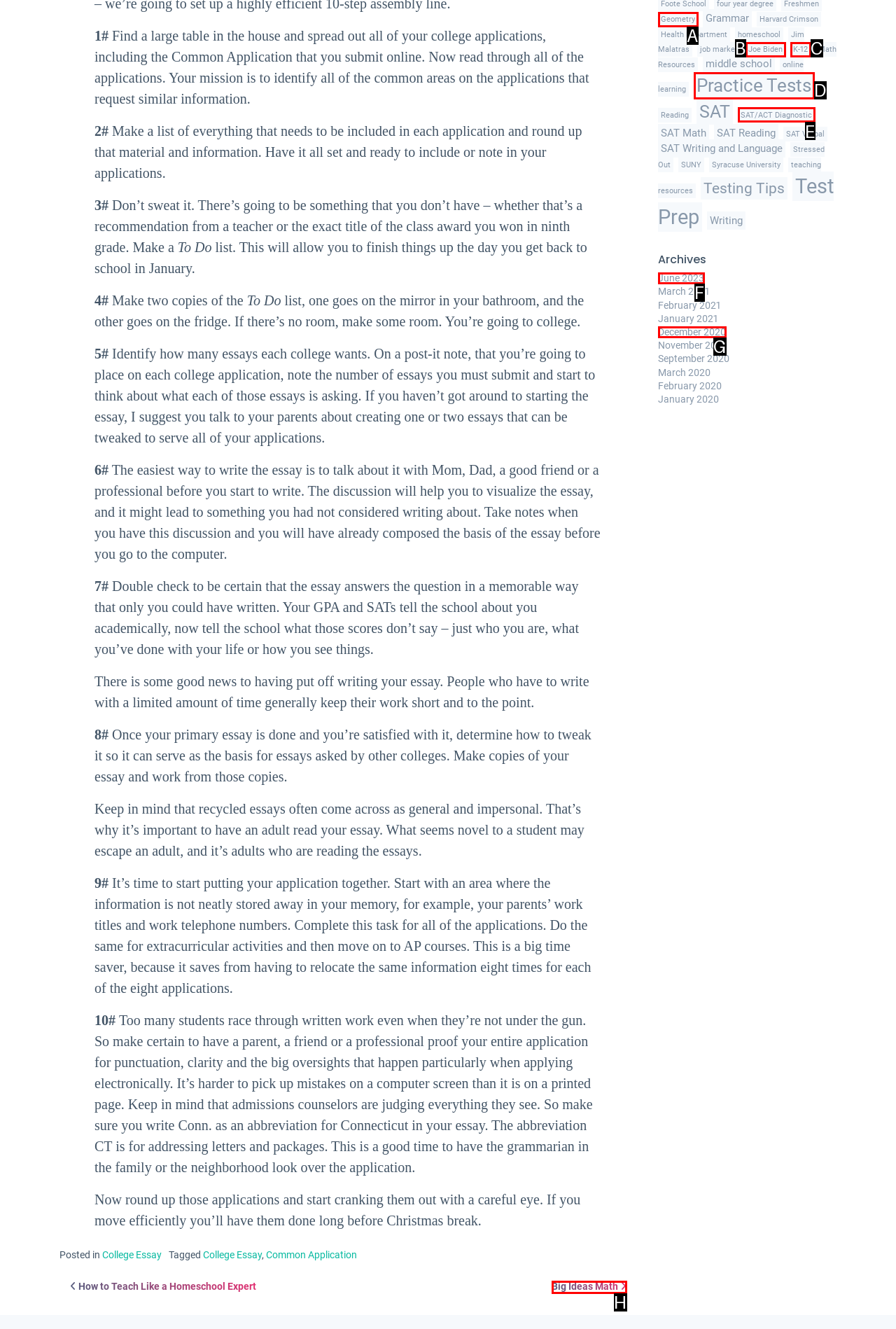Find the option that fits the given description: Big Ideas Math
Answer with the letter representing the correct choice directly.

H